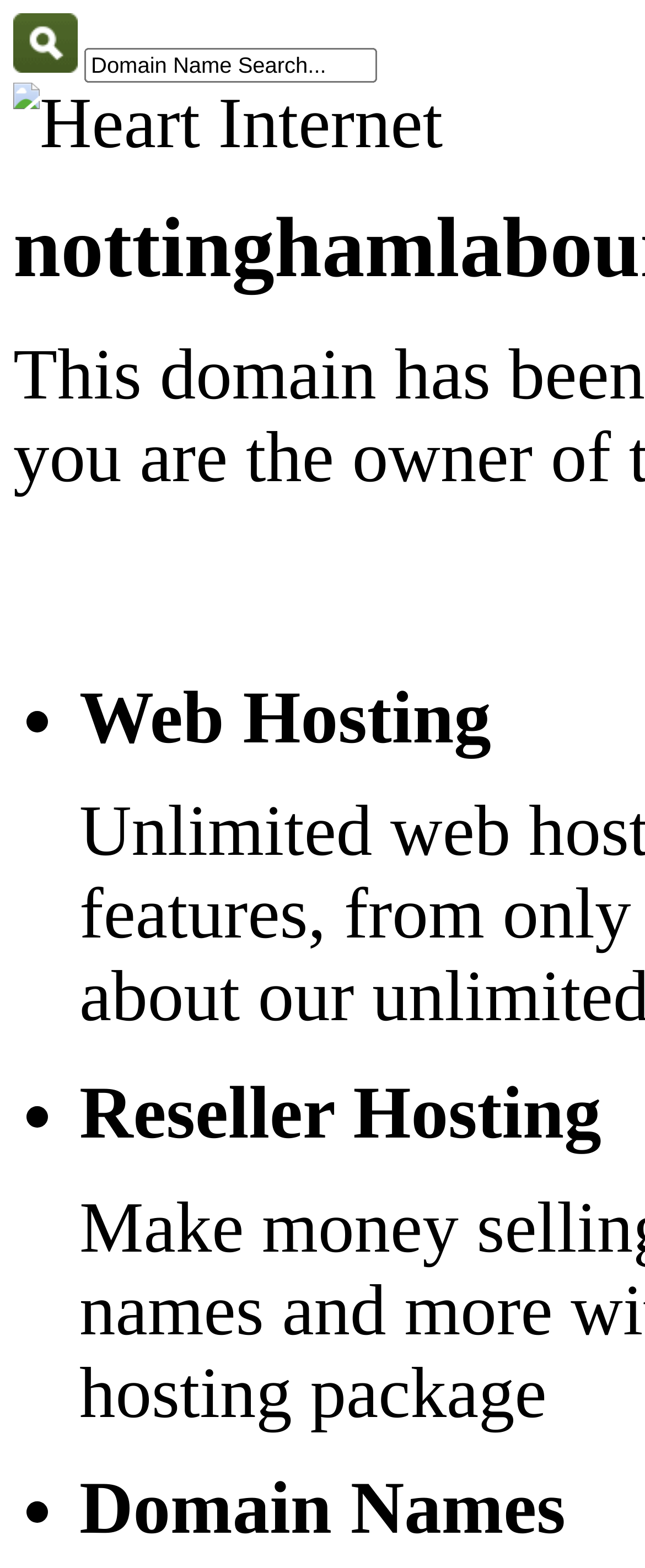What is the main topic of the webpage? Using the information from the screenshot, answer with a single word or phrase.

Web Hosting